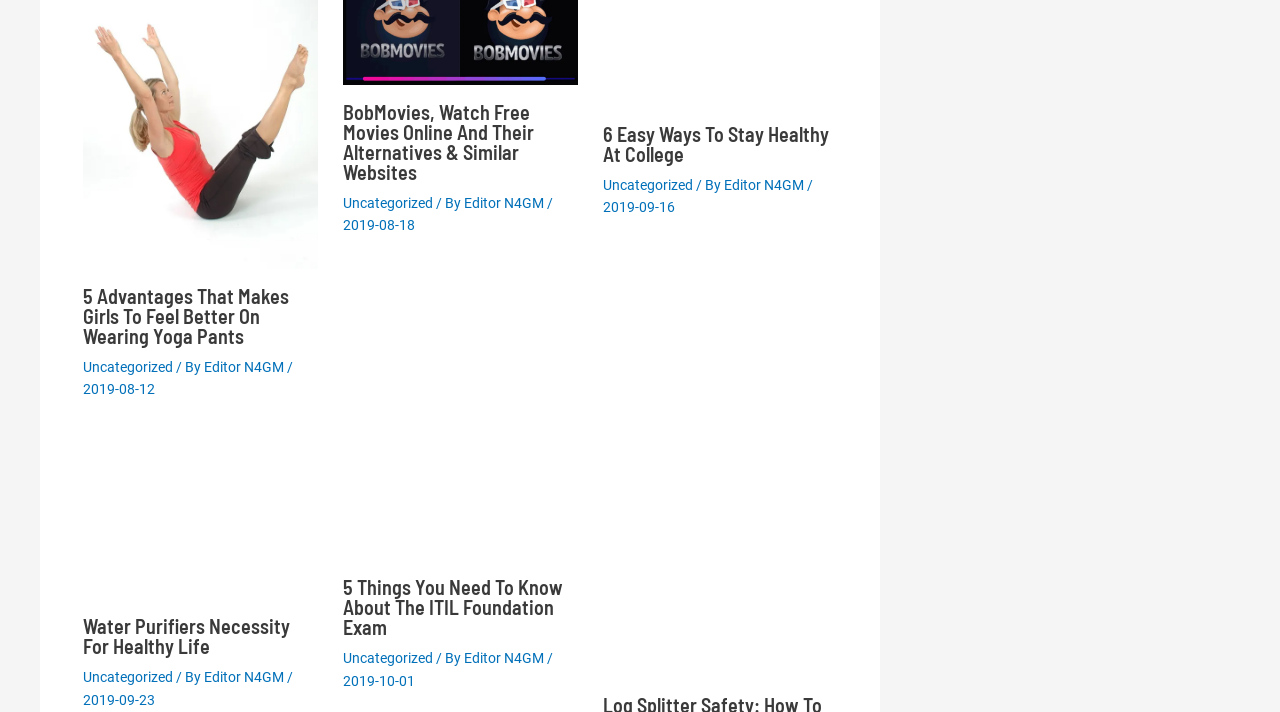Identify the bounding box coordinates of the section to be clicked to complete the task described by the following instruction: "Read more about BobMovies, Watch Free Movies Online And Their Alternatives & Similar Websites". The coordinates should be four float numbers between 0 and 1, formatted as [left, top, right, bottom].

[0.268, 0.008, 0.451, 0.036]